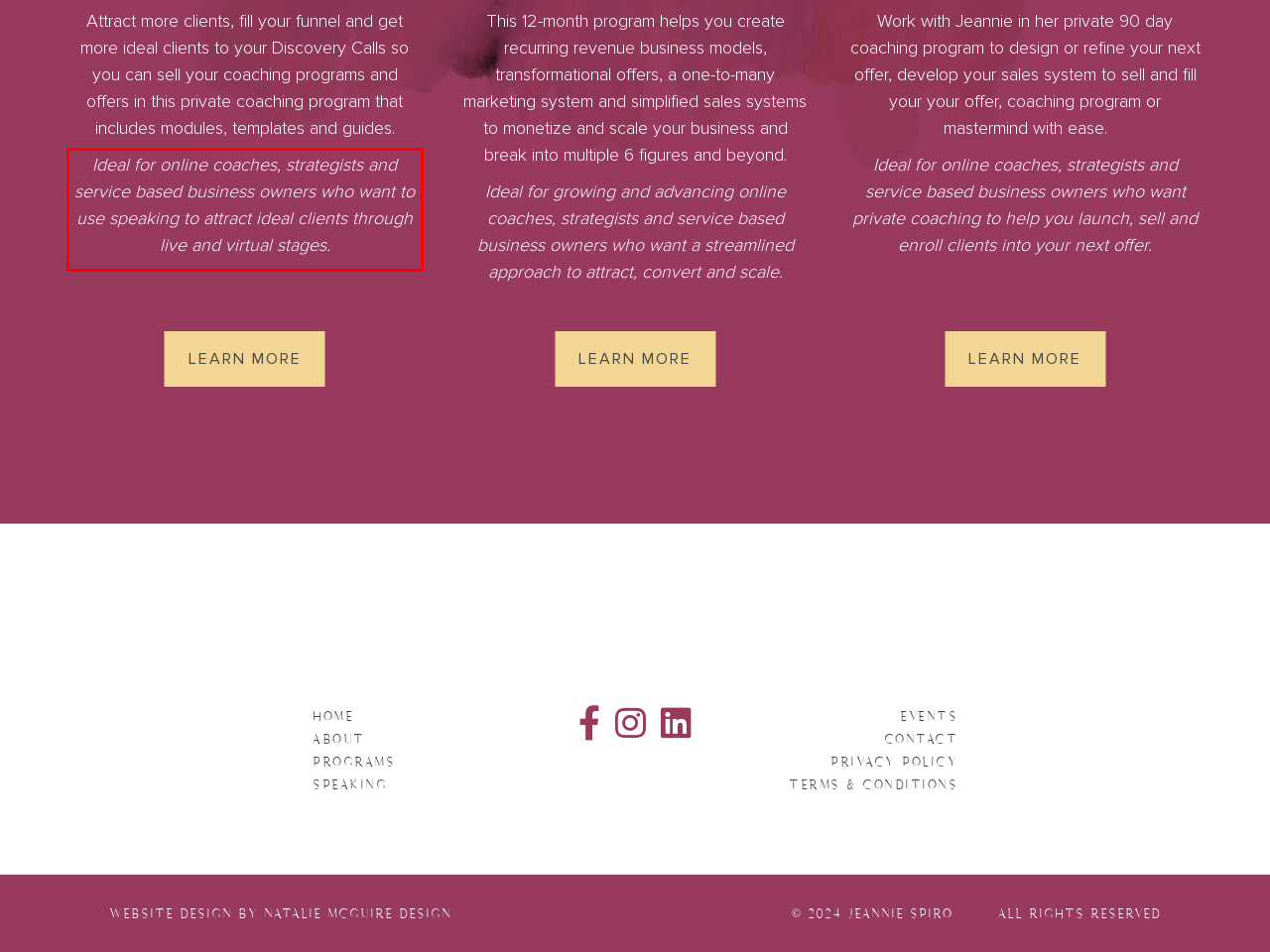Please recognize and transcribe the text located inside the red bounding box in the webpage image.

Ideal for online coaches, strategists and service based business owners who want to use speaking to attract ideal clients through live and virtual stages.